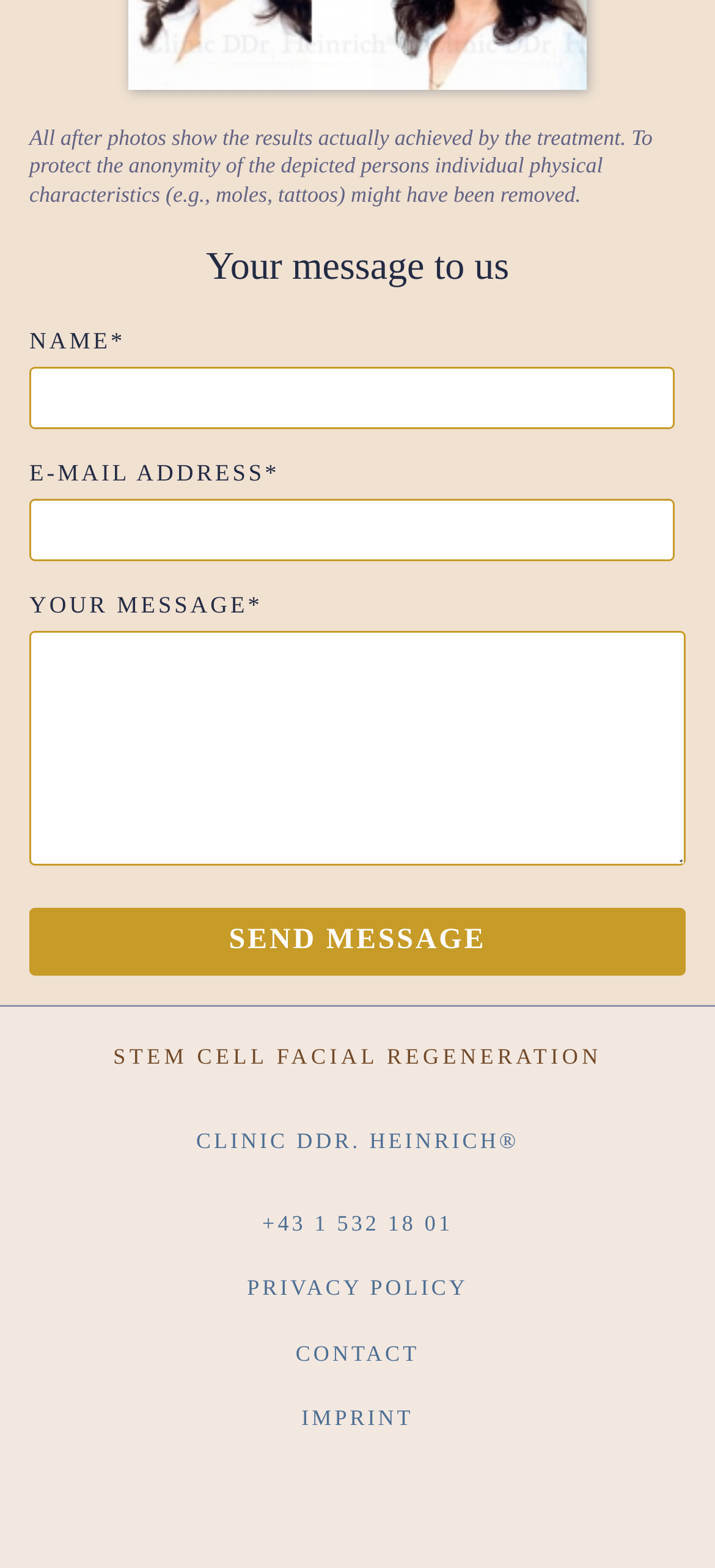Given the element description: "name="your-email"", predict the bounding box coordinates of this UI element. The coordinates must be four float numbers between 0 and 1, given as [left, top, right, bottom].

[0.041, 0.319, 0.944, 0.358]